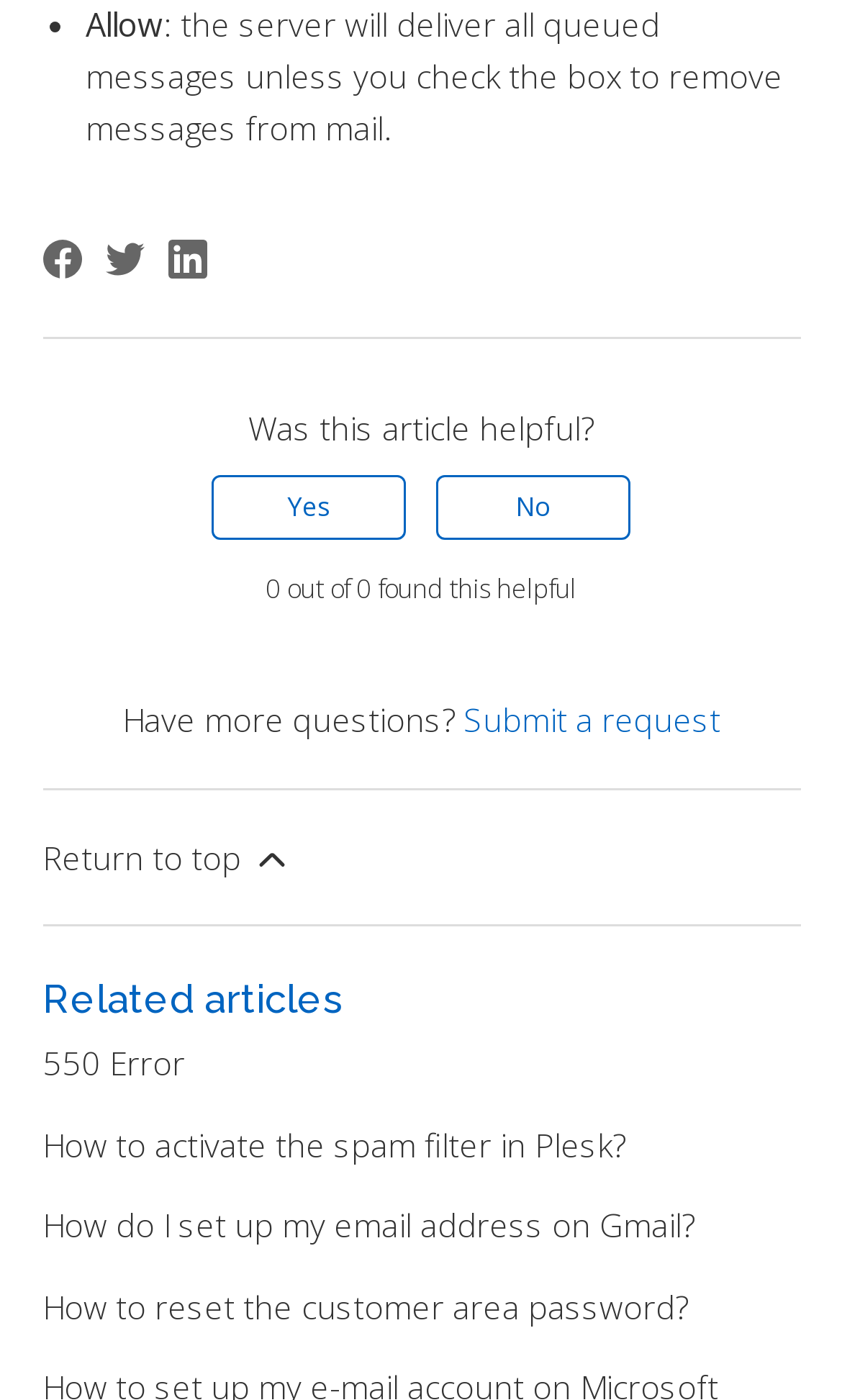Respond with a single word or phrase for the following question: 
What is the current rating of the article?

0 out of 0